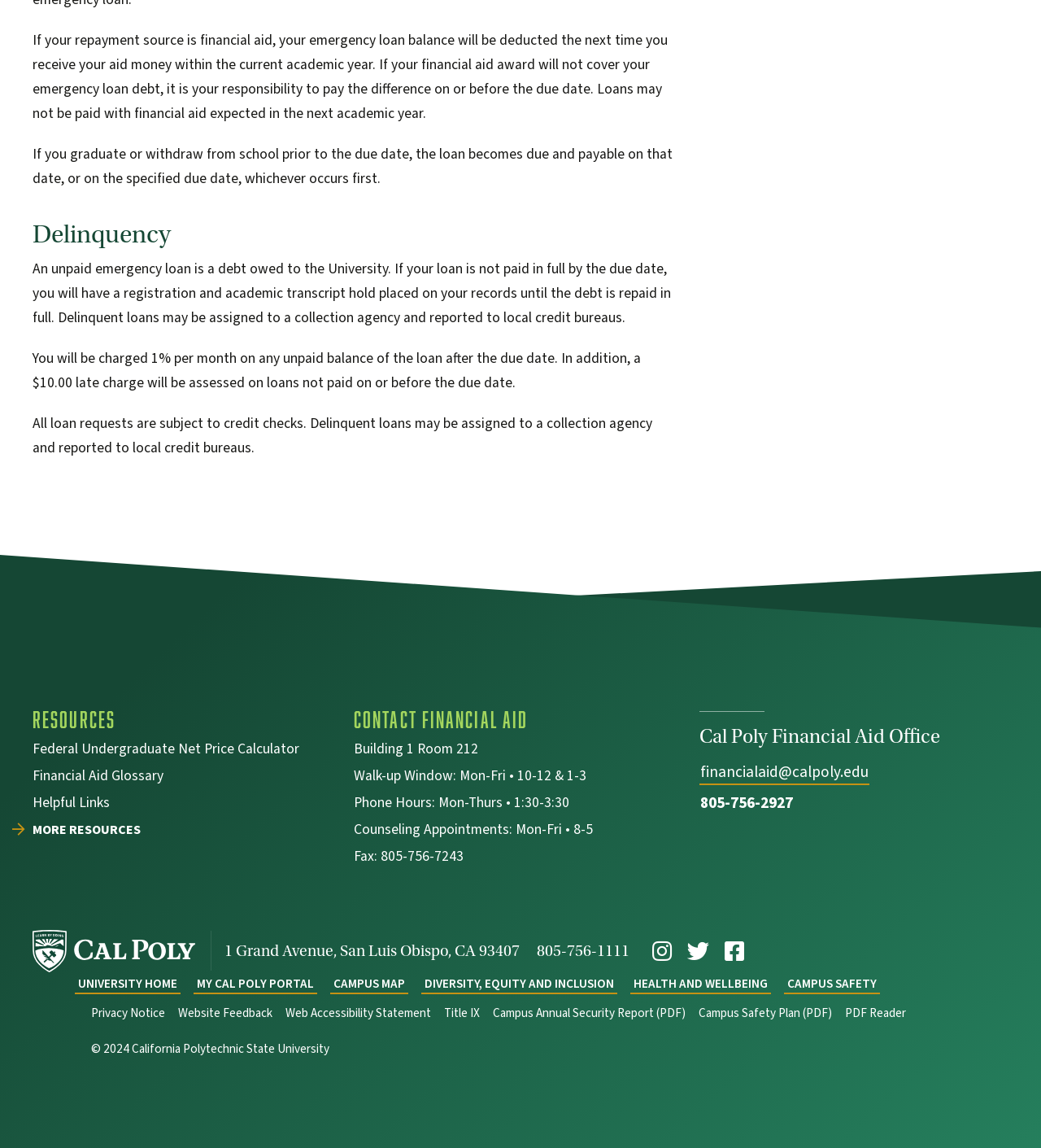Give a one-word or one-phrase response to the question:
Where is the Cal Poly Financial Aid Office located?

Building 1 Room 212